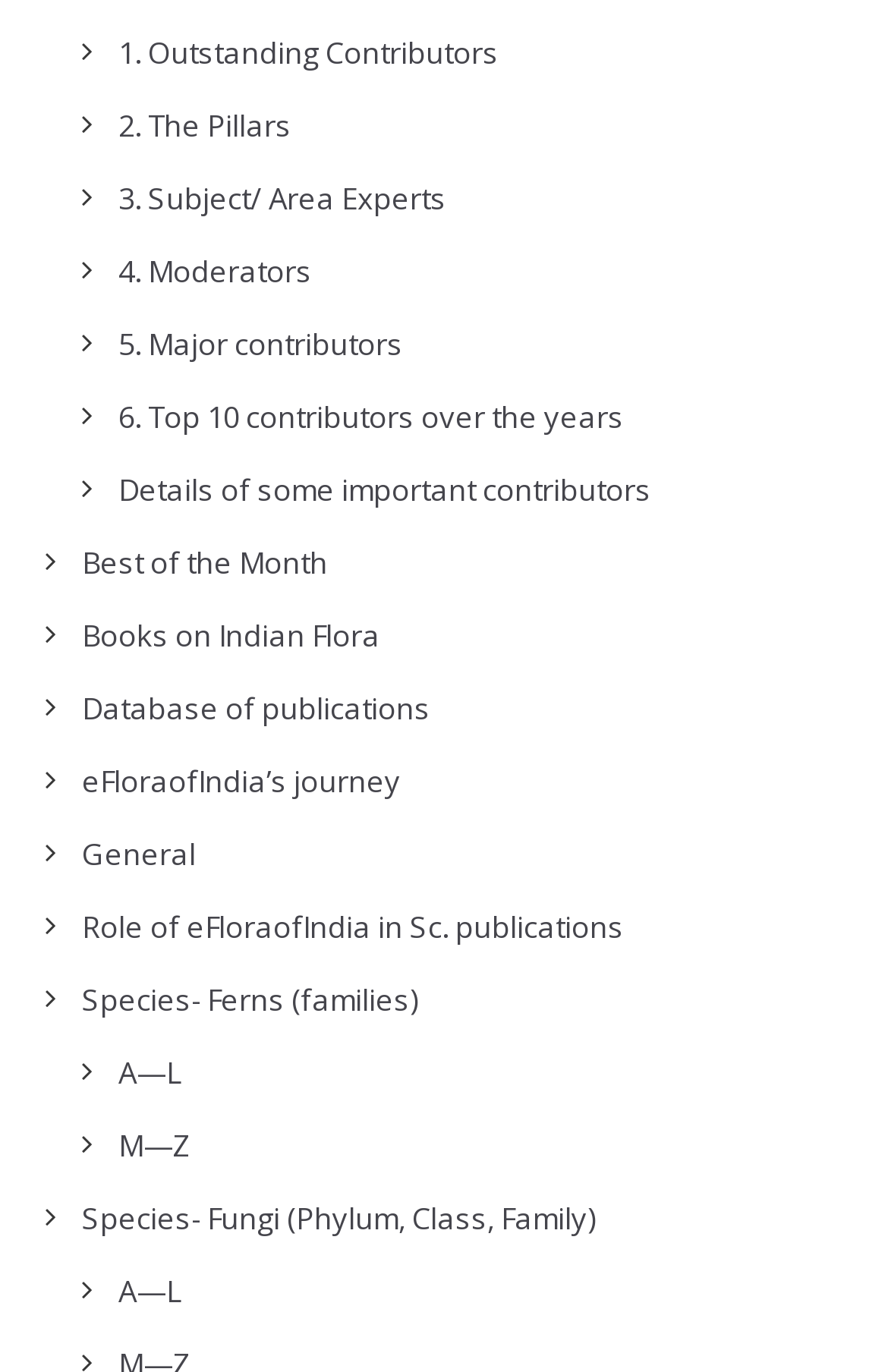What is the last link on the webpage?
Using the image as a reference, give an elaborate response to the question.

The last link on the webpage is 'A—L', which is a sub-link under 'Species- Fungi (Phylum, Class, Family)'.